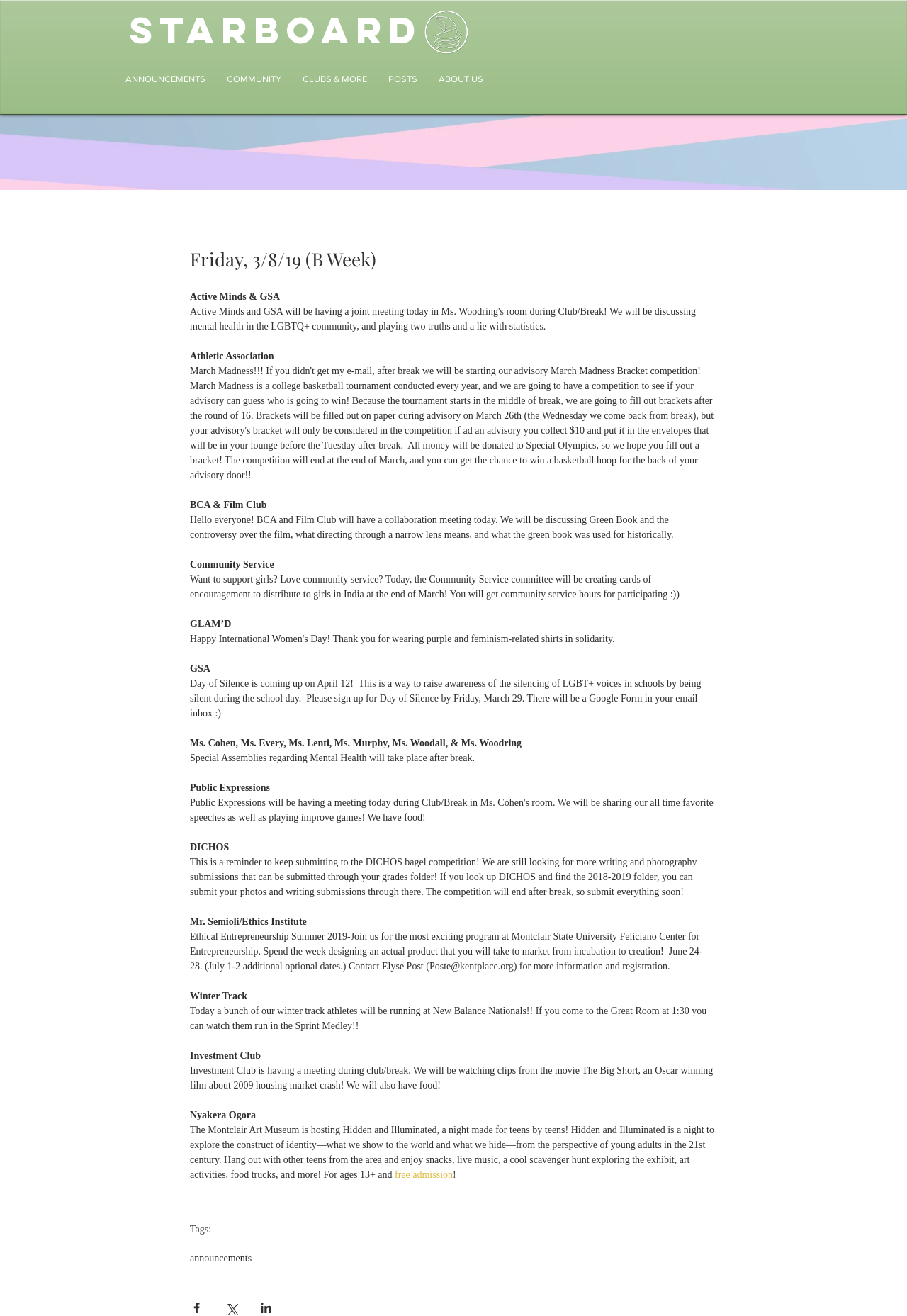Please answer the following query using a single word or phrase: 
How many clubs are mentioned on this webpage?

13